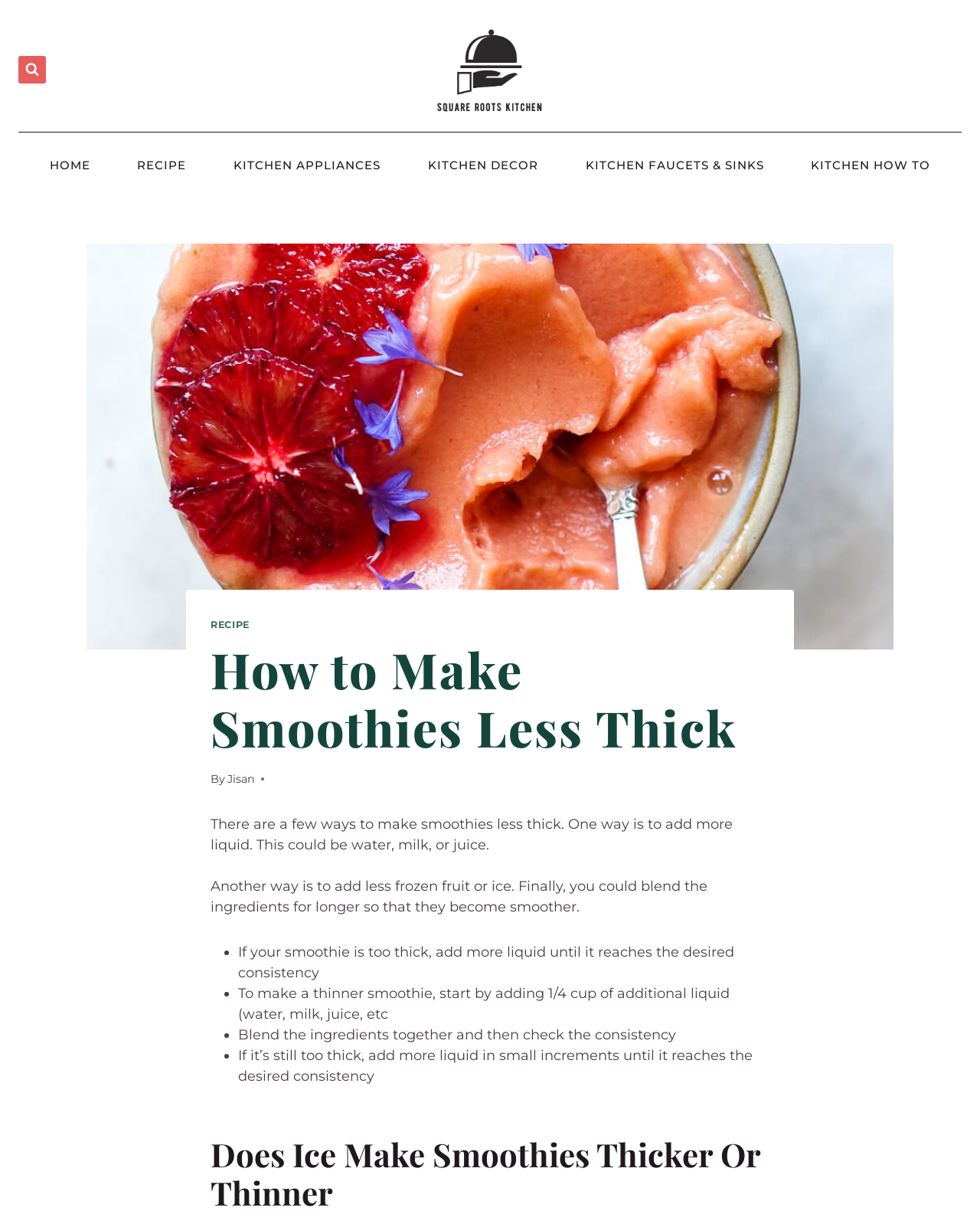Determine the bounding box coordinates (top-left x, top-left y, bottom-right x, bottom-right y) of the UI element described in the following text: Kitchen Appliances

[0.214, 0.121, 0.412, 0.149]